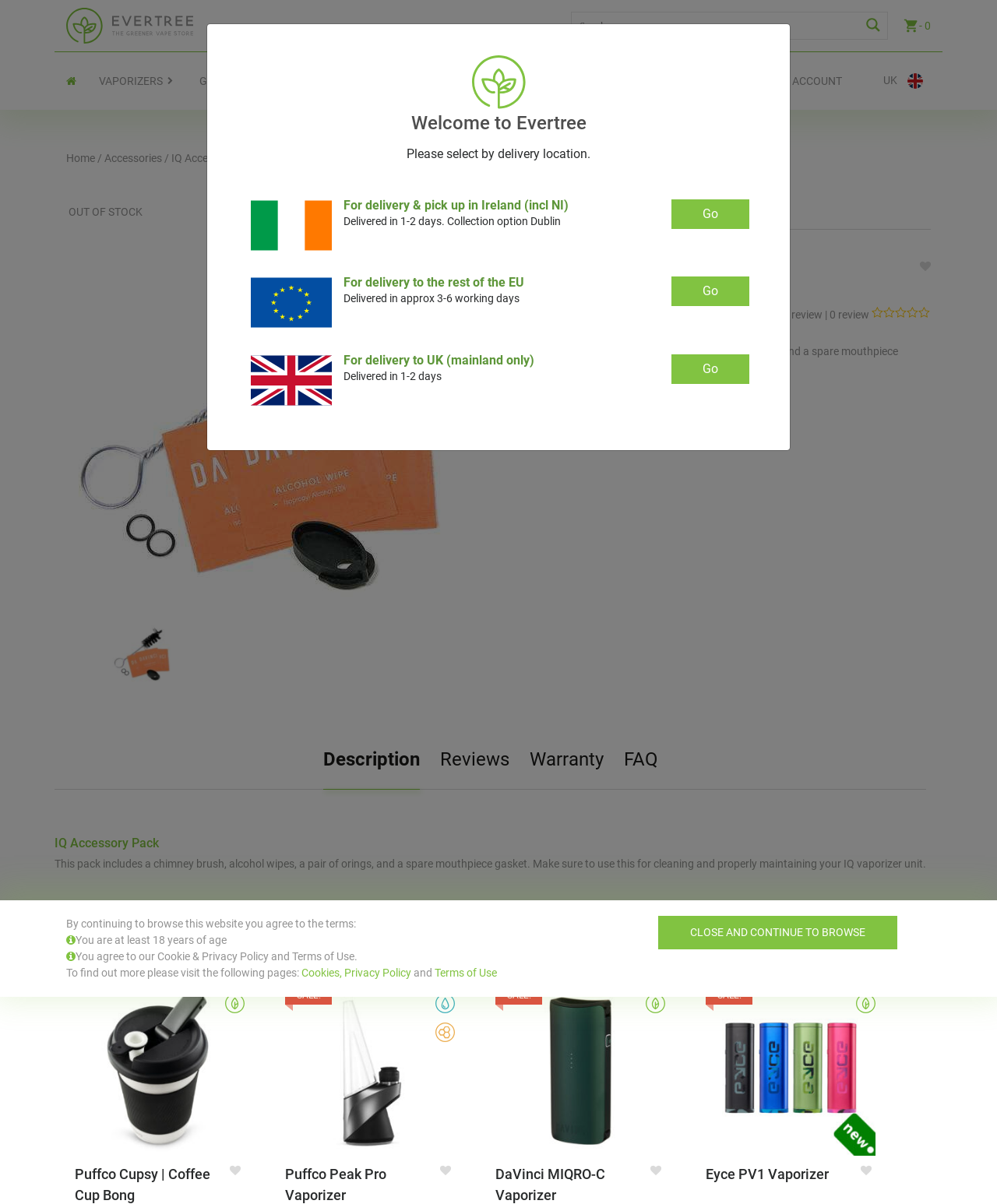Kindly determine the bounding box coordinates for the area that needs to be clicked to execute this instruction: "View recommended products".

[0.372, 0.754, 0.581, 0.792]